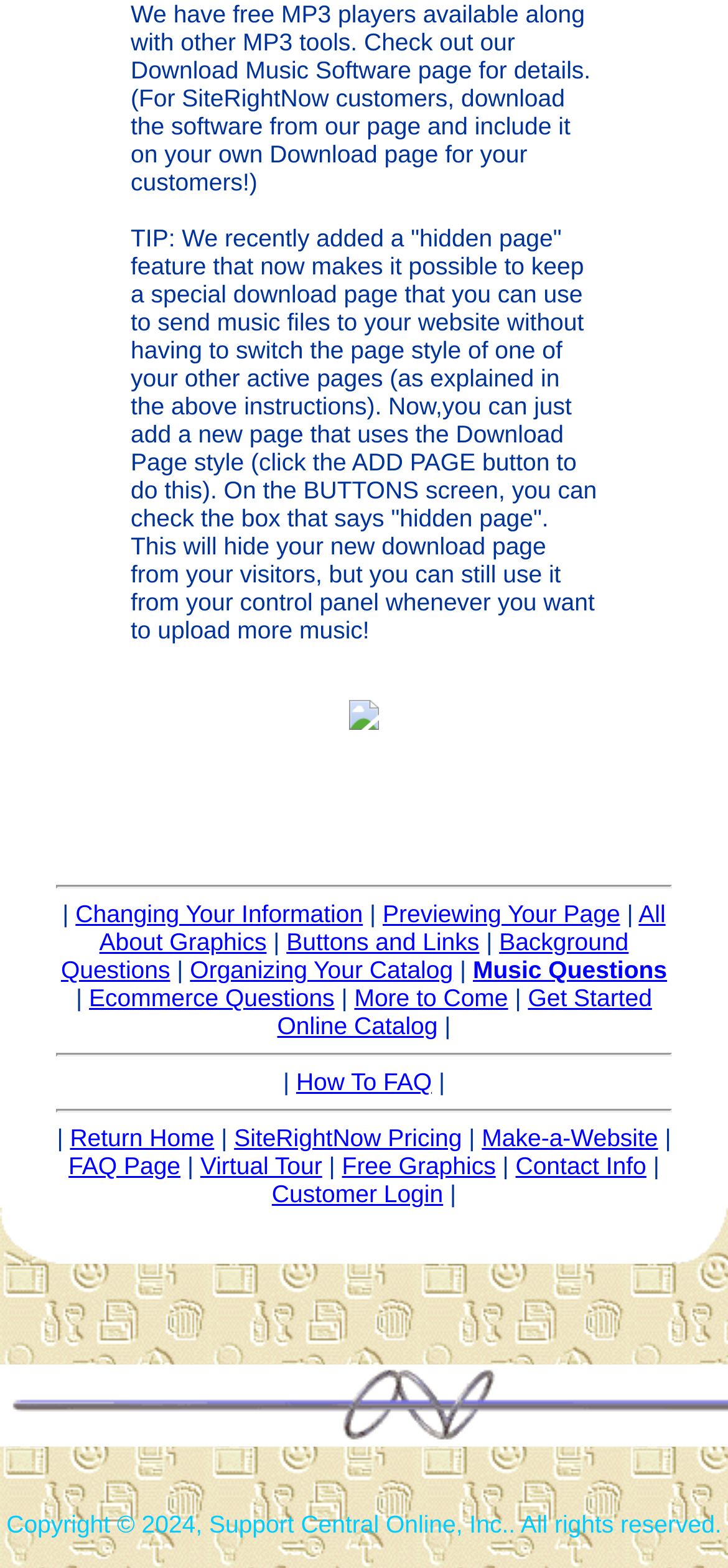Use a single word or phrase to answer the question: 
What is the orientation of the separator element with ID 158?

Horizontal